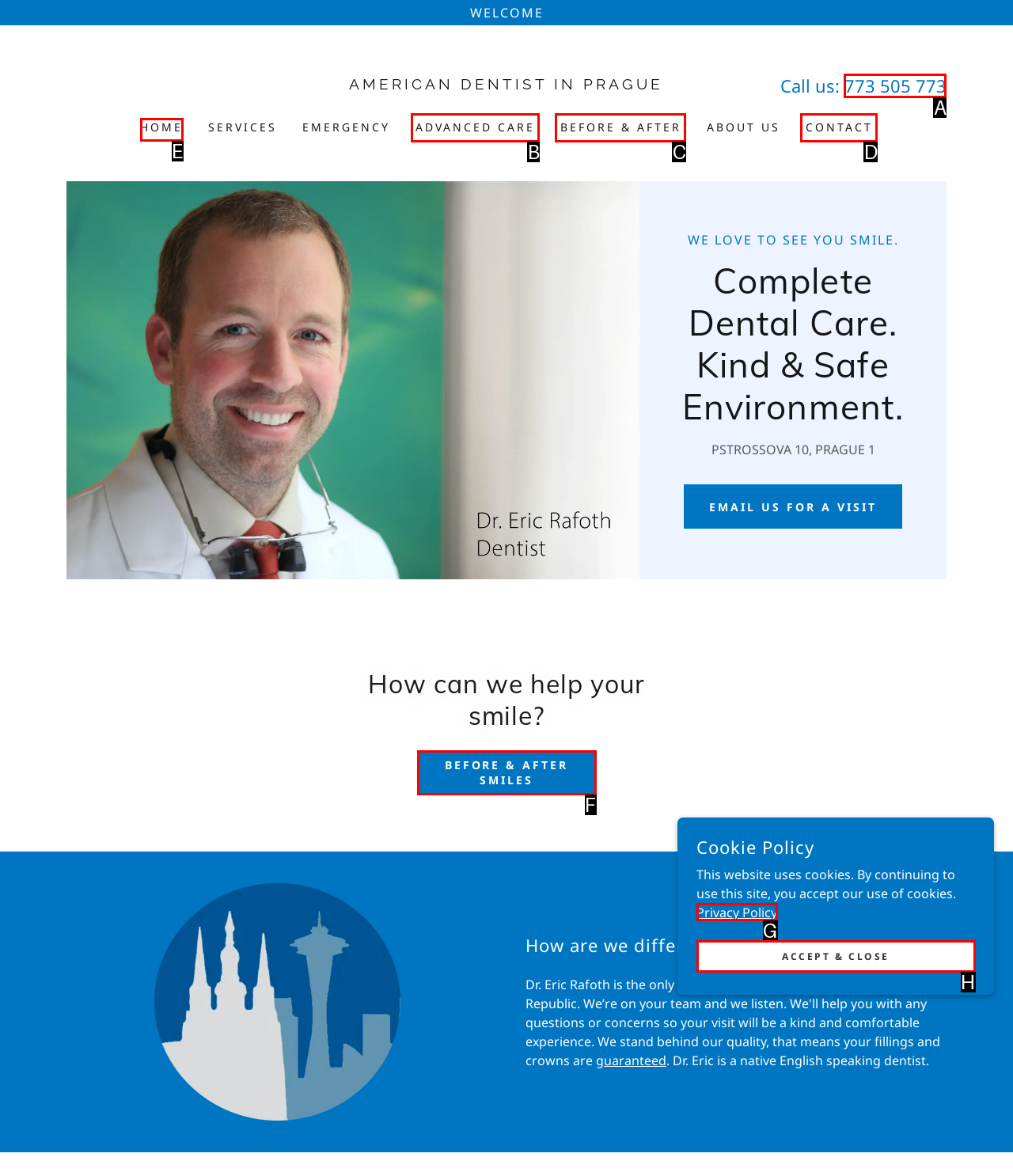Looking at the description: Before & After Smiles, identify which option is the best match and respond directly with the letter of that option.

F